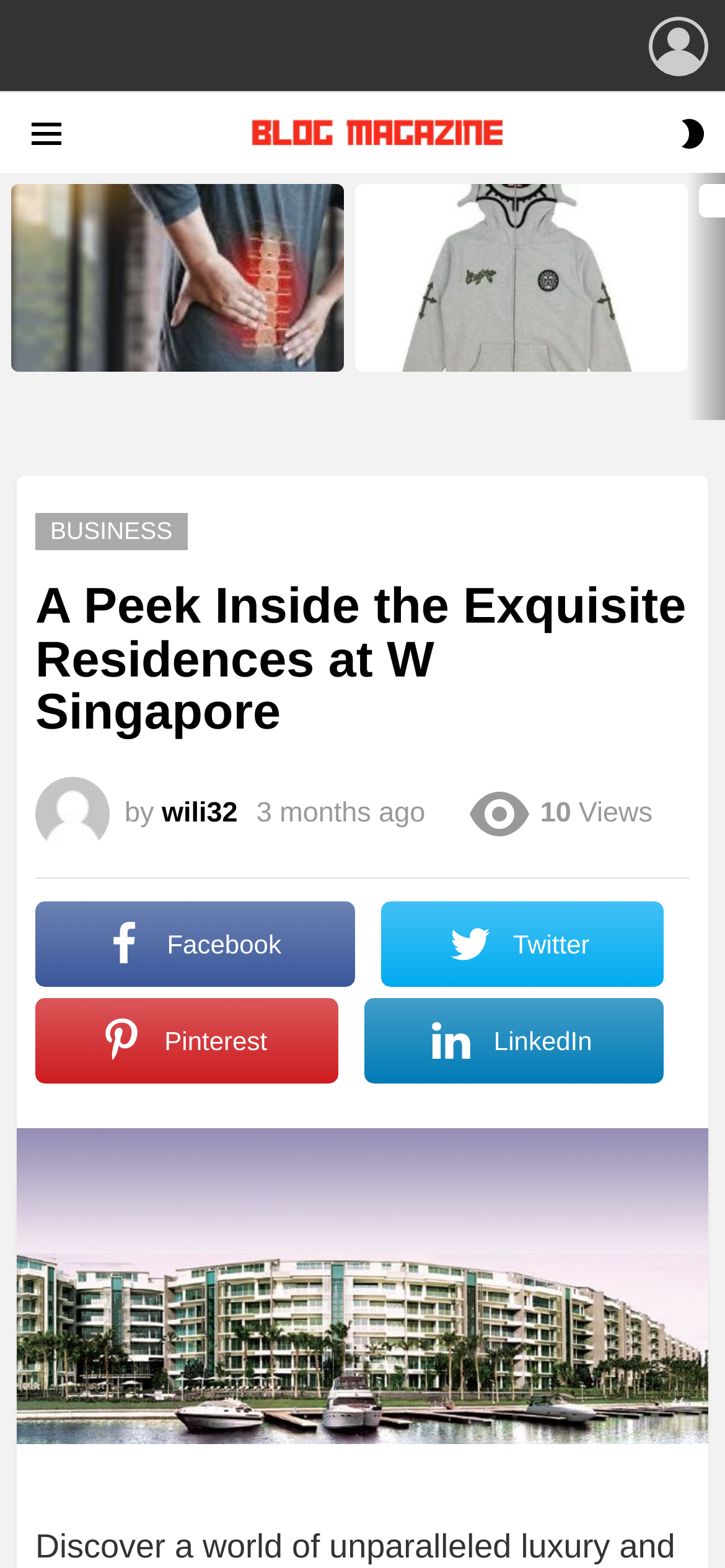Could you find the bounding box coordinates of the clickable area to complete this instruction: "read the latest story about back pain"?

[0.015, 0.117, 0.474, 0.237]